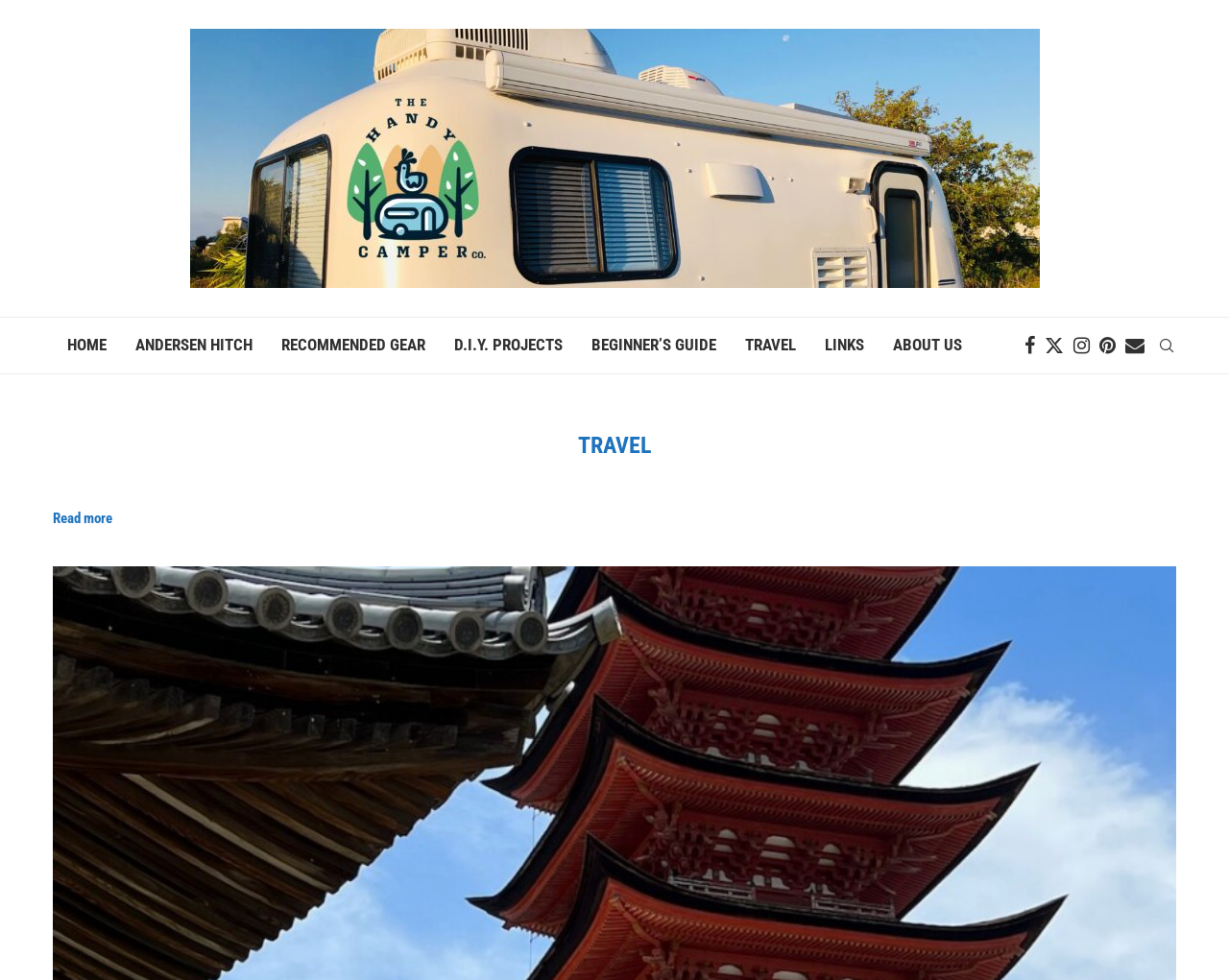Give a detailed explanation of the elements present on the webpage.

The webpage is about travel stories, specifically about Casita travels. At the top left, there is a logo of "The Handy Camper" which is also a link. Below the logo, there is a navigation menu with 8 links: "HOME", "ANDERSEN HITCH", "RECOMMENDED GEAR", "D.I.Y. PROJECTS", "BEGINNER’S GUIDE", "TRAVEL", "LINKS", and "ABOUT US". These links are aligned horizontally and take up about a third of the page width.

To the right of the navigation menu, there are 5 social media links: "Facebook", "Twitter", "Instagram", "Pinterest", and "Email". These links are also aligned horizontally and are positioned near the top right corner of the page.

Below the navigation menu, there is a heading that reads "TRAVEL". Underneath the heading, there is a brief description that says "Stories of our Casita travels." Below the description, there is a "Read more" link.